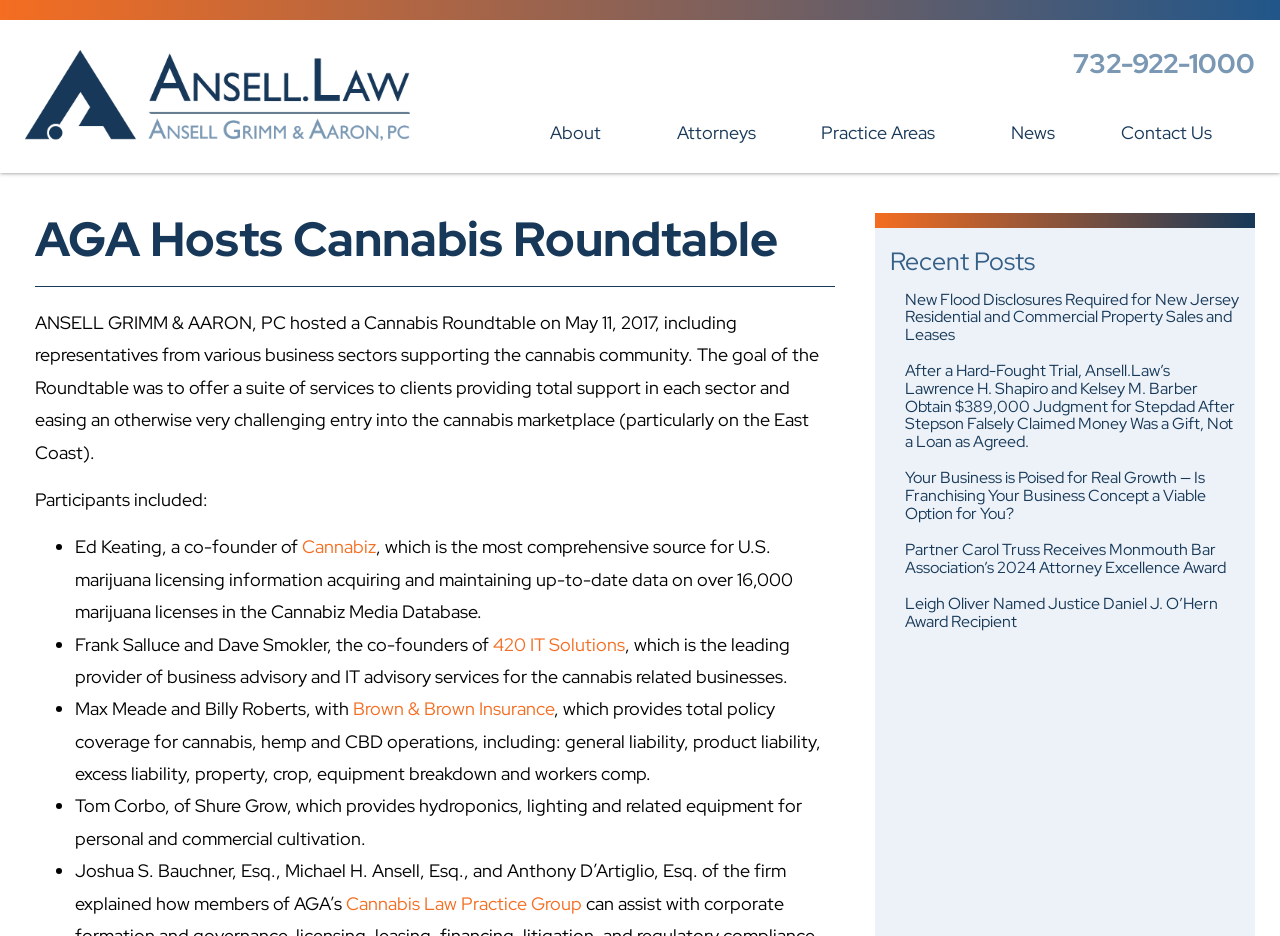Locate the bounding box coordinates of the element's region that should be clicked to carry out the following instruction: "Click the 'About' link". The coordinates need to be four float numbers between 0 and 1, i.e., [left, top, right, bottom].

[0.404, 0.116, 0.503, 0.169]